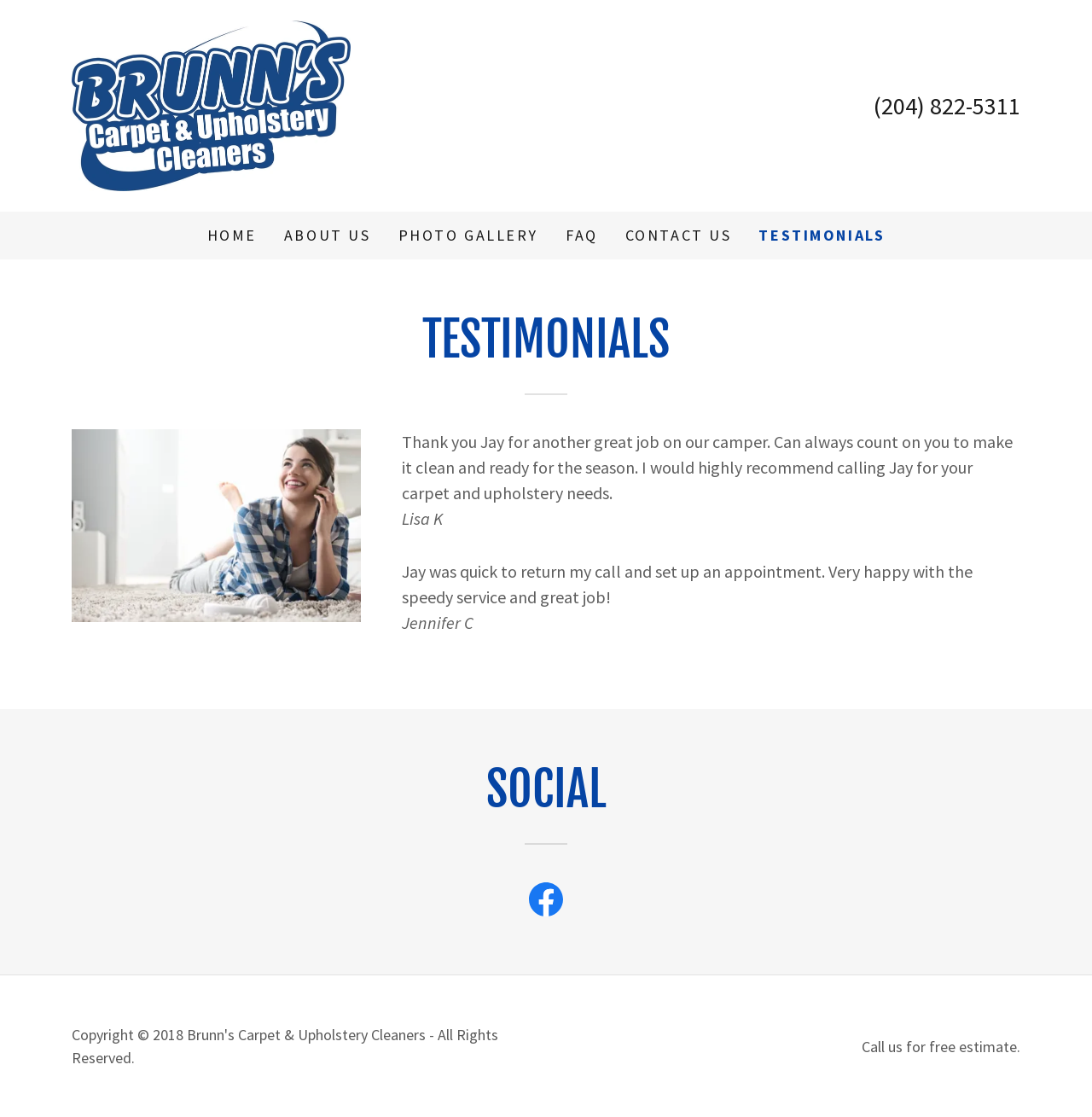Can you determine the bounding box coordinates of the area that needs to be clicked to fulfill the following instruction: "Call the phone number"?

[0.8, 0.081, 0.934, 0.108]